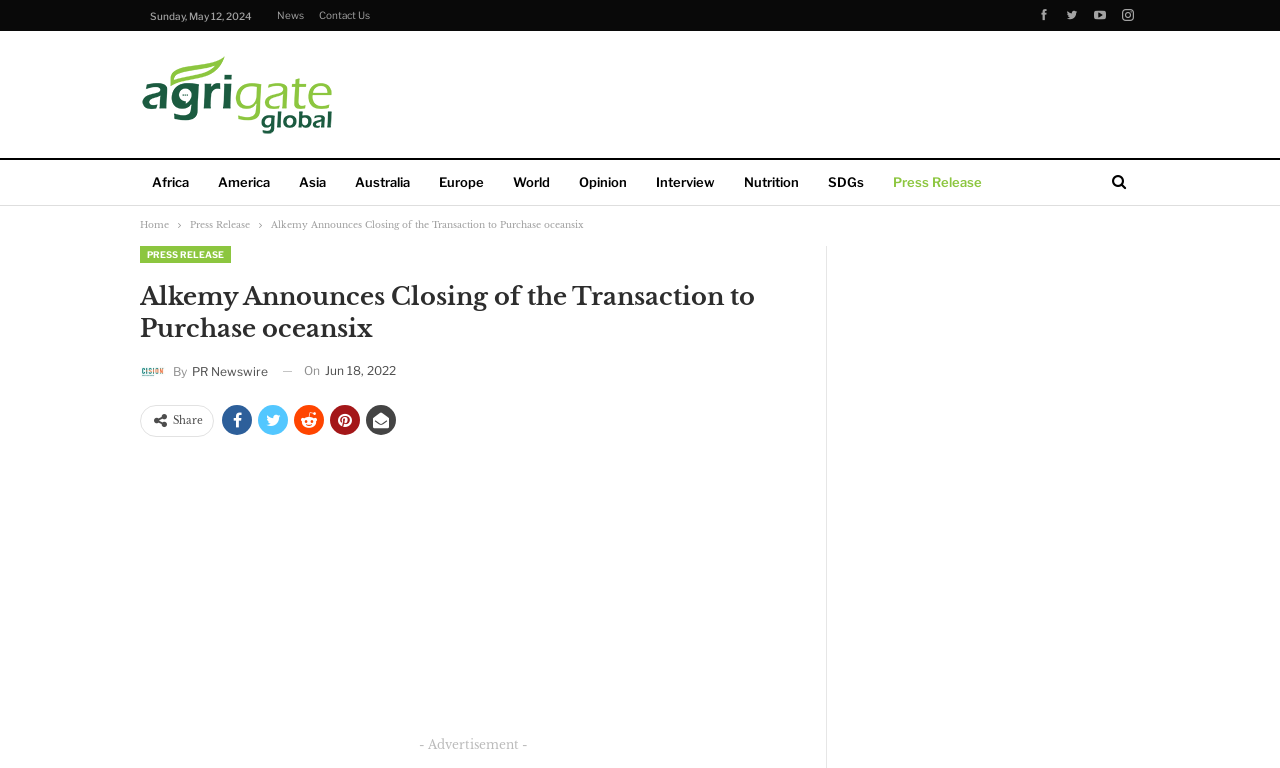Detail the webpage's structure and highlights in your description.

The webpage appears to be a news article or press release from Alkemy, a leading environmental plastic recycling technology company. At the top of the page, there are four links with Korean characters, followed by a date "Sunday, May 12, 2024" and two links "News" and "Contact Us". 

Below these elements, there is a layout table that spans almost the entire width of the page. Within this table, there is a link "Agrigate Global" with an accompanying image, and a complementary section that contains an advertisement iframe.

On the left side of the page, there are several links to different regions, including Africa, America, Asia, Australia, Europe, and World, as well as links to specific topics like Opinion, Interview, Nutrition, SDGs, and Press Release.

The main content of the page is a press release article titled "Alkemy Announces Closing of the Transaction to Purchase oceansix". The article has a heading, a link to "PRESS RELEASE", and a byline "By PR Newswire". The article also includes a timestamp "On Jun 18, 2022" and several social media sharing links.

At the bottom of the page, there is another advertisement iframe, followed by a text "- Advertisement -".